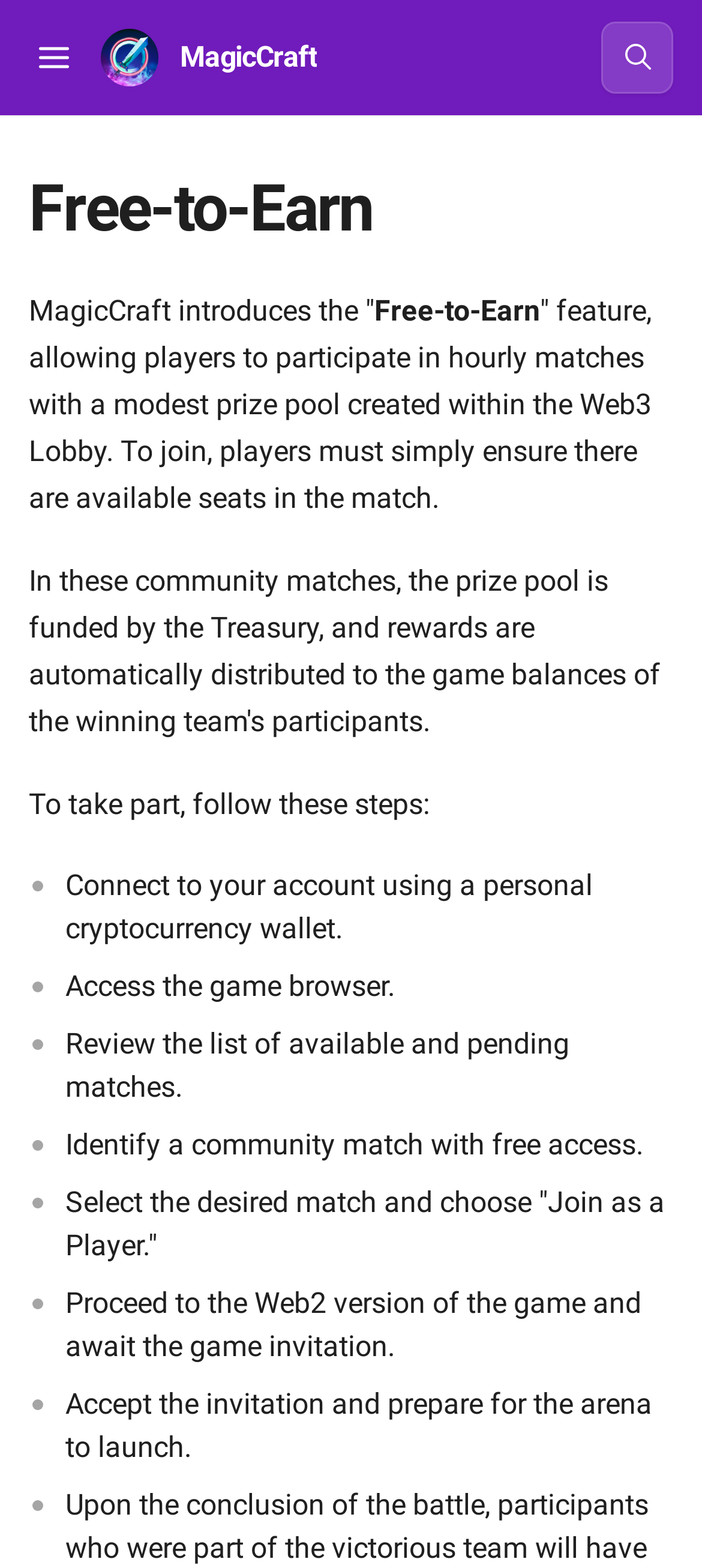Please provide the bounding box coordinates for the UI element as described: "SearchCtrl + K". The coordinates must be four floats between 0 and 1, represented as [left, top, right, bottom].

[0.856, 0.014, 0.959, 0.06]